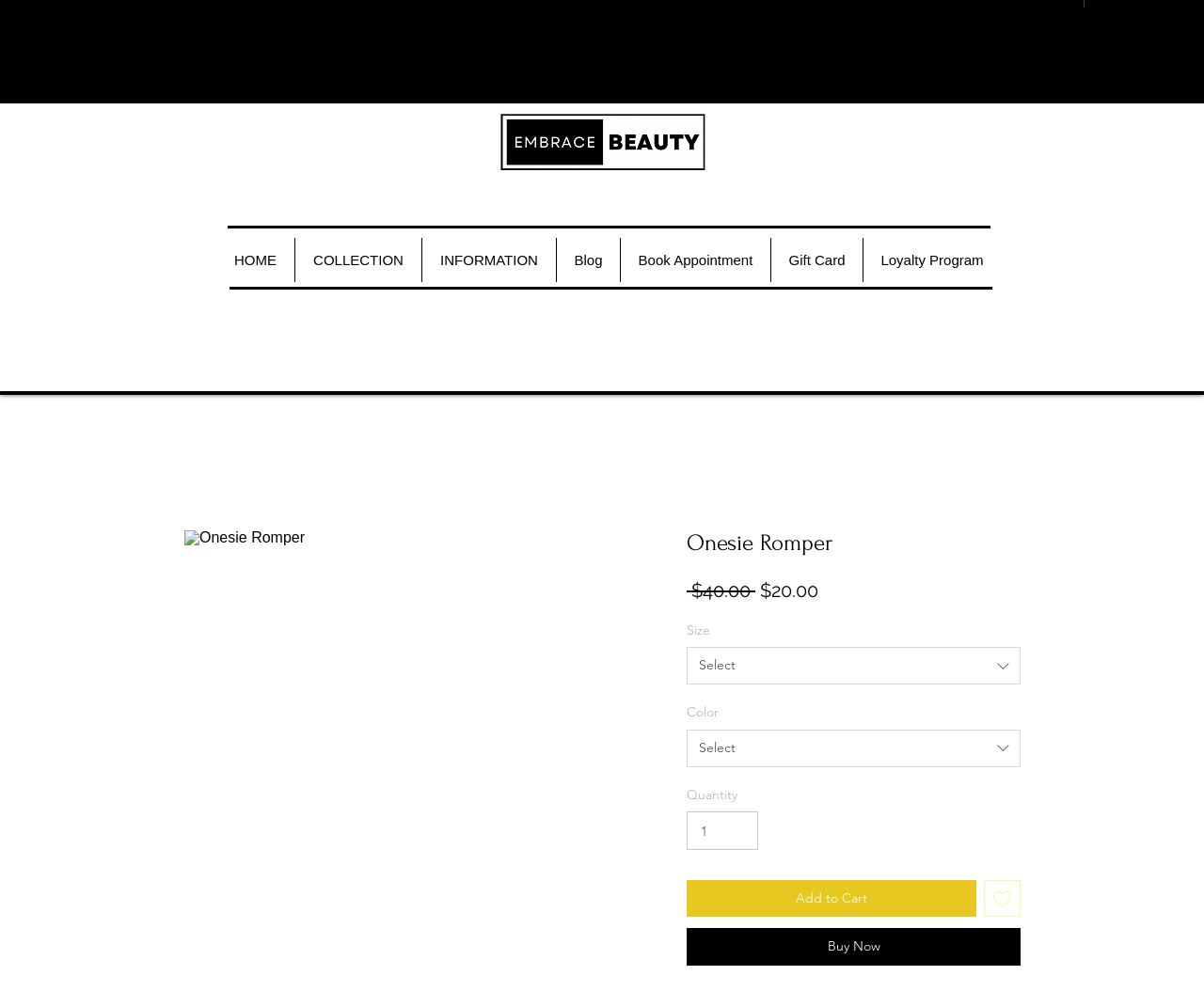Provide a one-word or one-phrase answer to the question:
What is the orientation of the 'Size' listbox?

Vertical